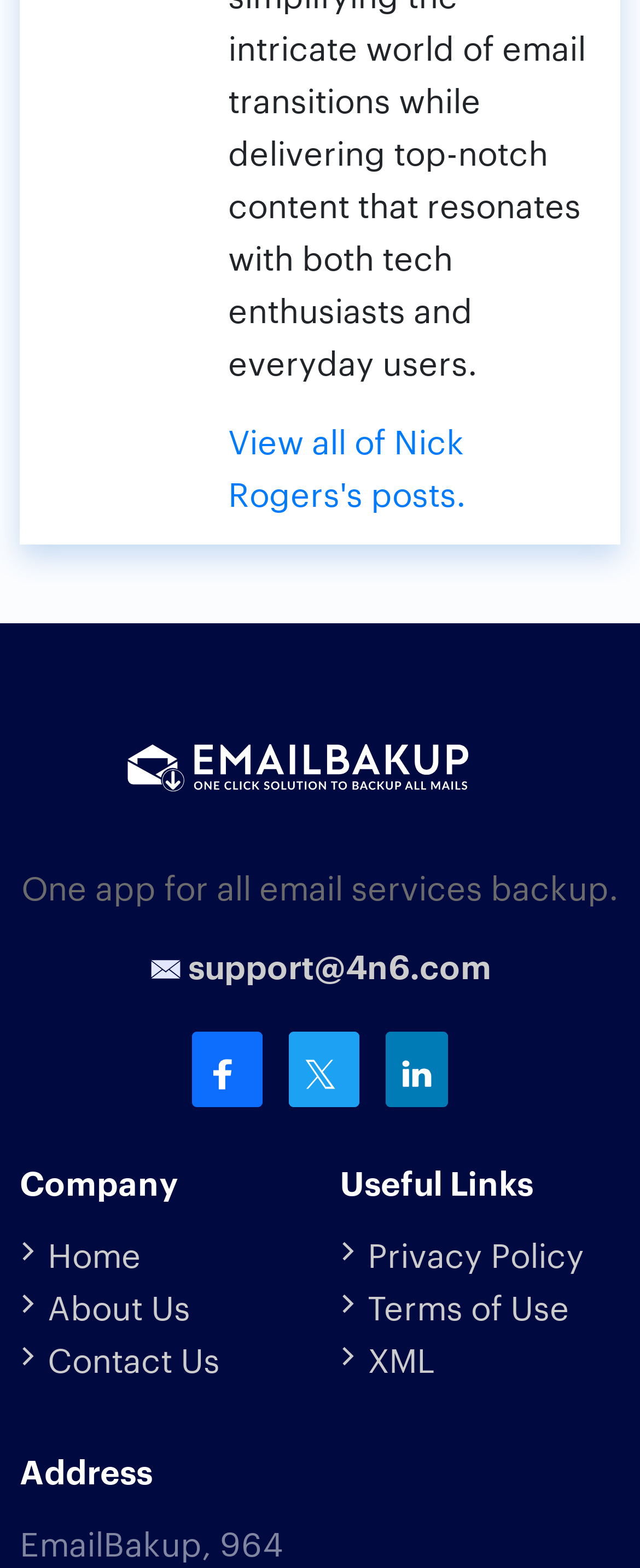Determine the bounding box coordinates of the section to be clicked to follow the instruction: "search for something". The coordinates should be given as four float numbers between 0 and 1, formatted as [left, top, right, bottom].

None